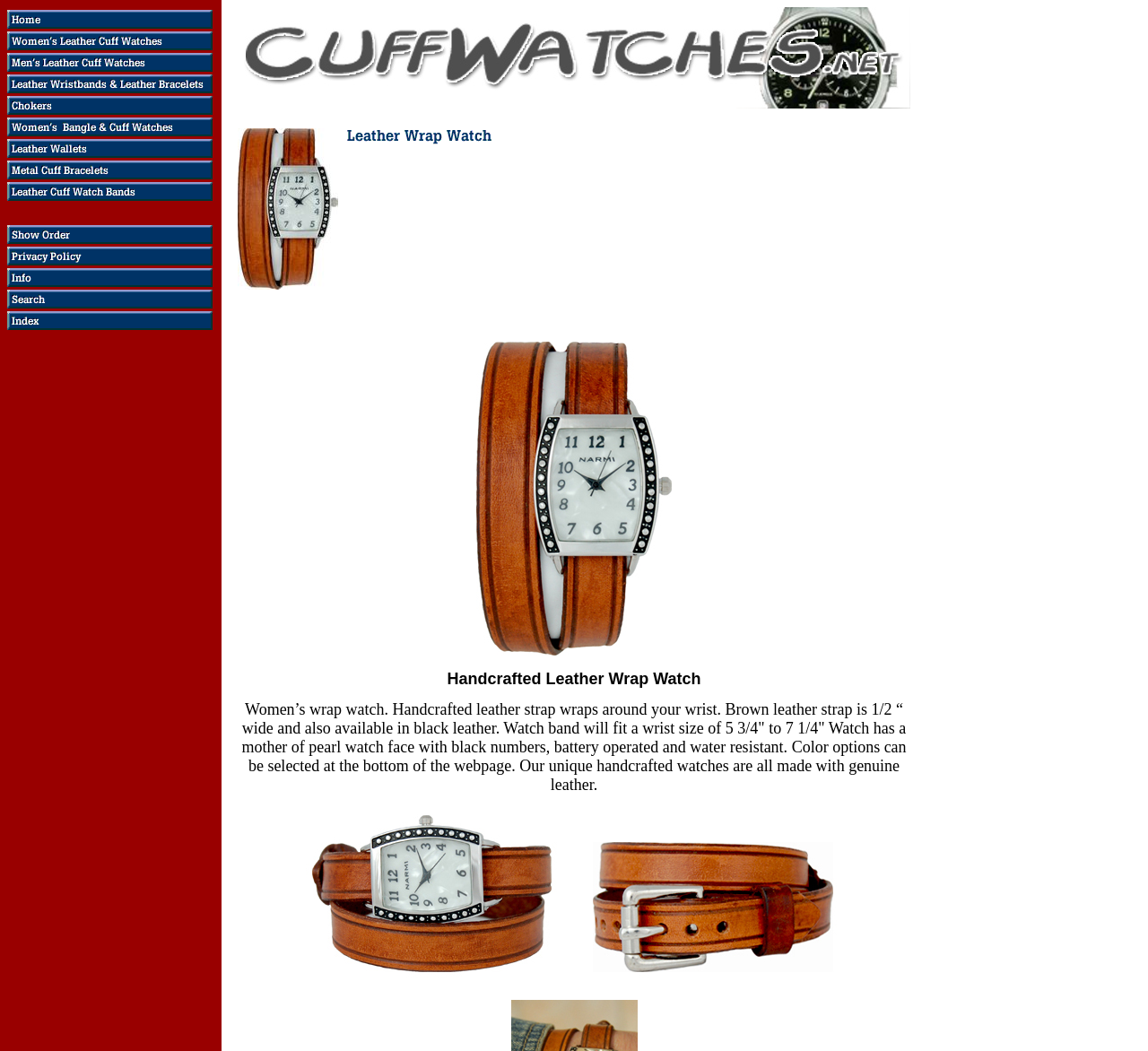What is the width of the watch strap?
Give a detailed explanation using the information visible in the image.

According to the product description, 'Brown leather strap is 1/2 “ wide and also available in black leather', which specifies the width of the watch strap as 1/2 inch.